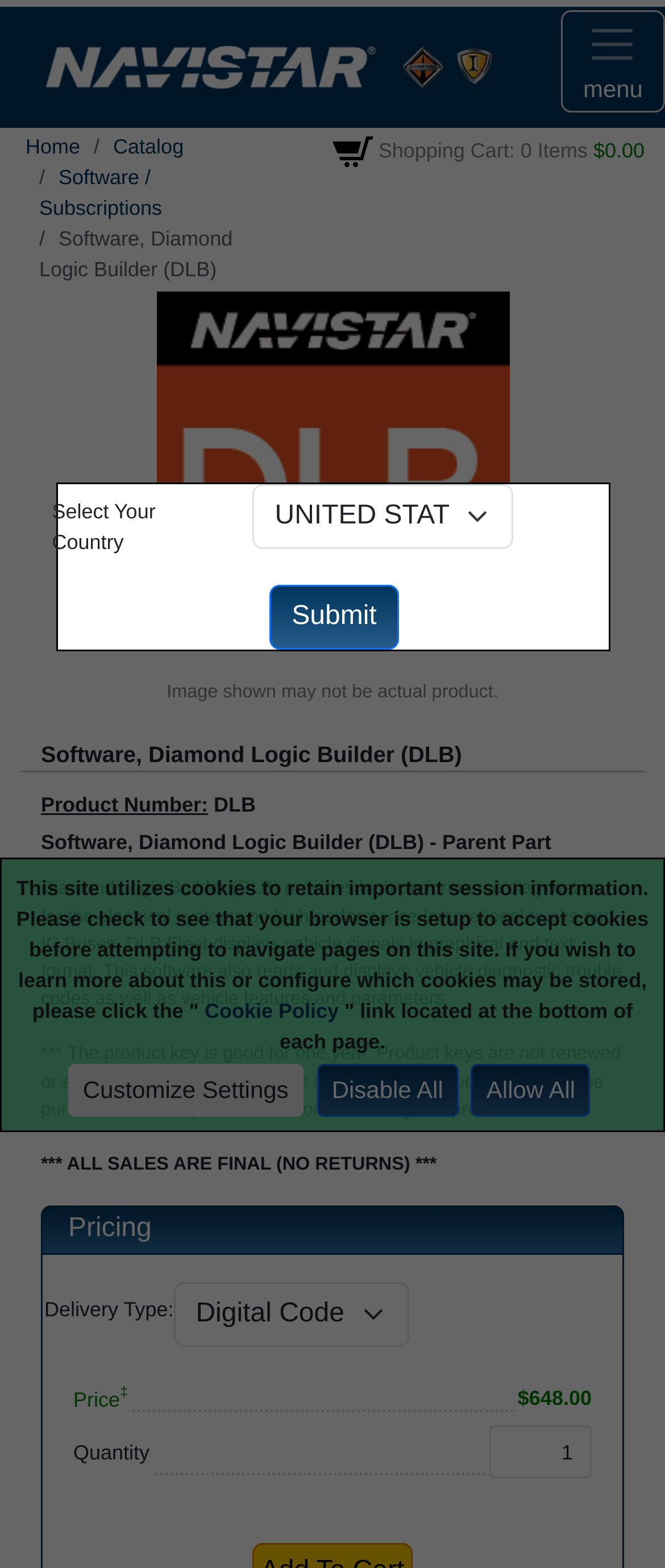Determine the coordinates of the bounding box that should be clicked to complete the instruction: "Contact us". The coordinates should be represented by four float numbers between 0 and 1: [left, top, right, bottom].

None